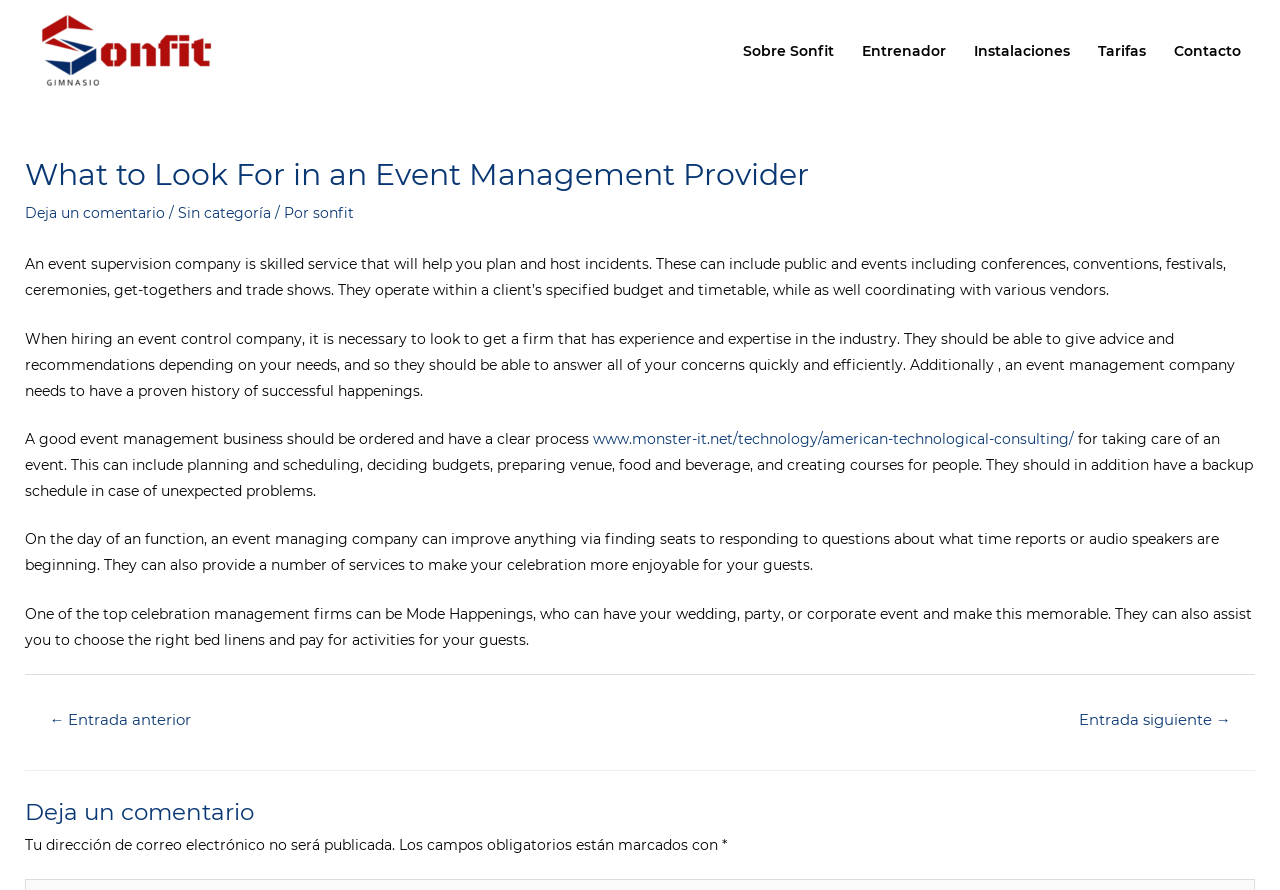Provide the bounding box coordinates in the format (top-left x, top-left y, bottom-right x, bottom-right y). All values are floating point numbers between 0 and 1. Determine the bounding box coordinate of the UI element described as: GET SPECIAL OFFER

None